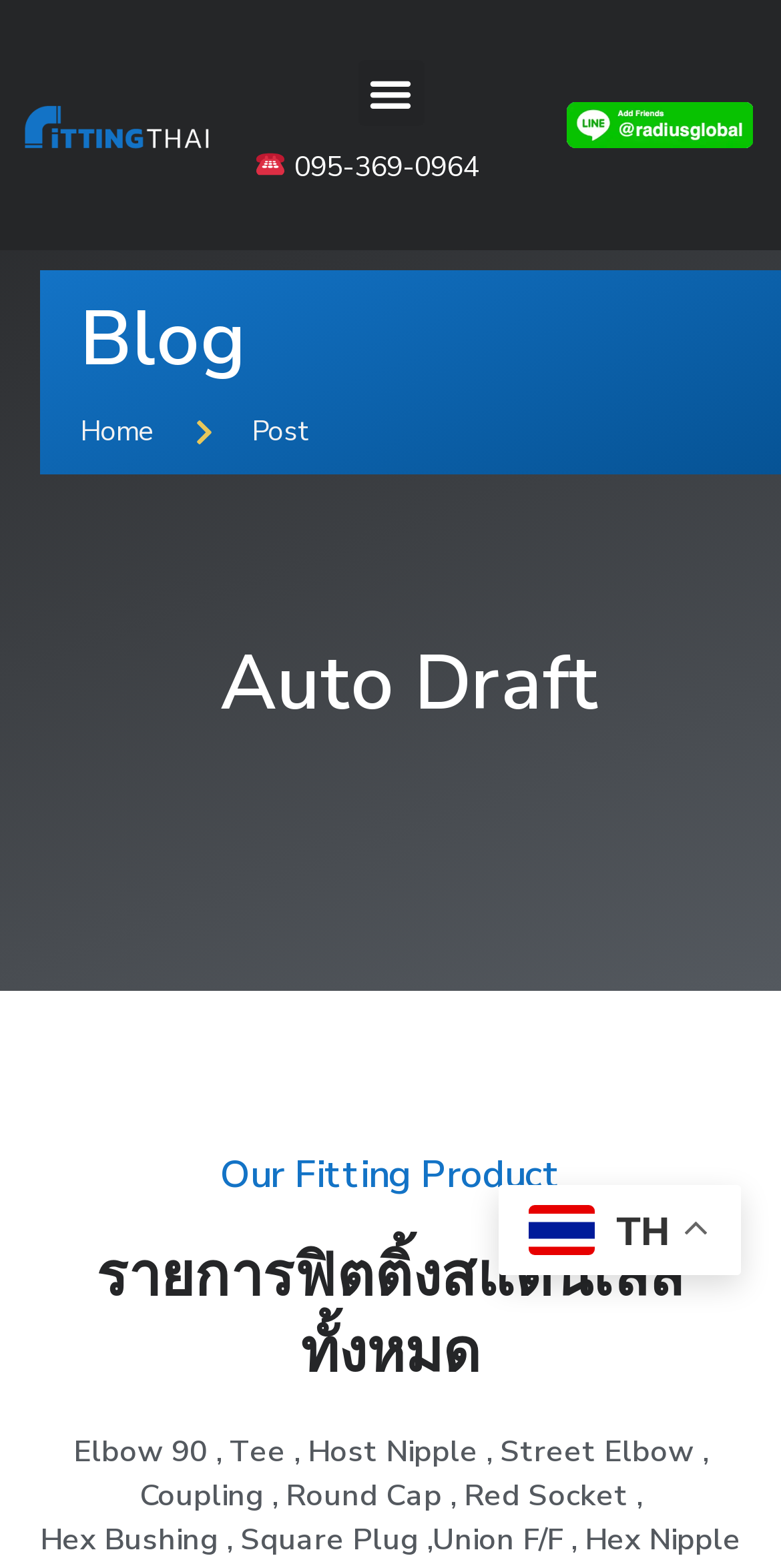Provide a comprehensive description of the webpage.

Here is the detailed description of the webpage:

At the top left corner, there is a logo image of "fitting thai fitting LOGO W". Next to it, on the right, is a button labeled "Menu Toggle". Further to the right, there is an image of a phone icon ☎️, accompanied by a phone number "095-369-0964" in text. 

On the top right corner, there is an image of a logo "fittingthai fitting stainless brass valve stainless line logo", which is also a link.

Below the top section, there are several headings and links. On the left, there is a heading "Blog", and below it, a link labeled "Home". To the right of "Home", there is a link labeled "Post". 

Further down, there is a heading "Auto Draft", followed by a text "Our Fitting Product". Below this section, there is another heading "รายการฟิตติ้งสแตนเลสทั้งหมด" (which translates to "List of all stainless steel fittings" in English). 

Under this heading, there is a list of fitting products, including "Elbow 90, Tee, Host Nipple, Street Elbow, Coupling, Round Cap, Red Socket,". At the bottom right corner, there is an image of a Thai flag "th" and a text "TH".